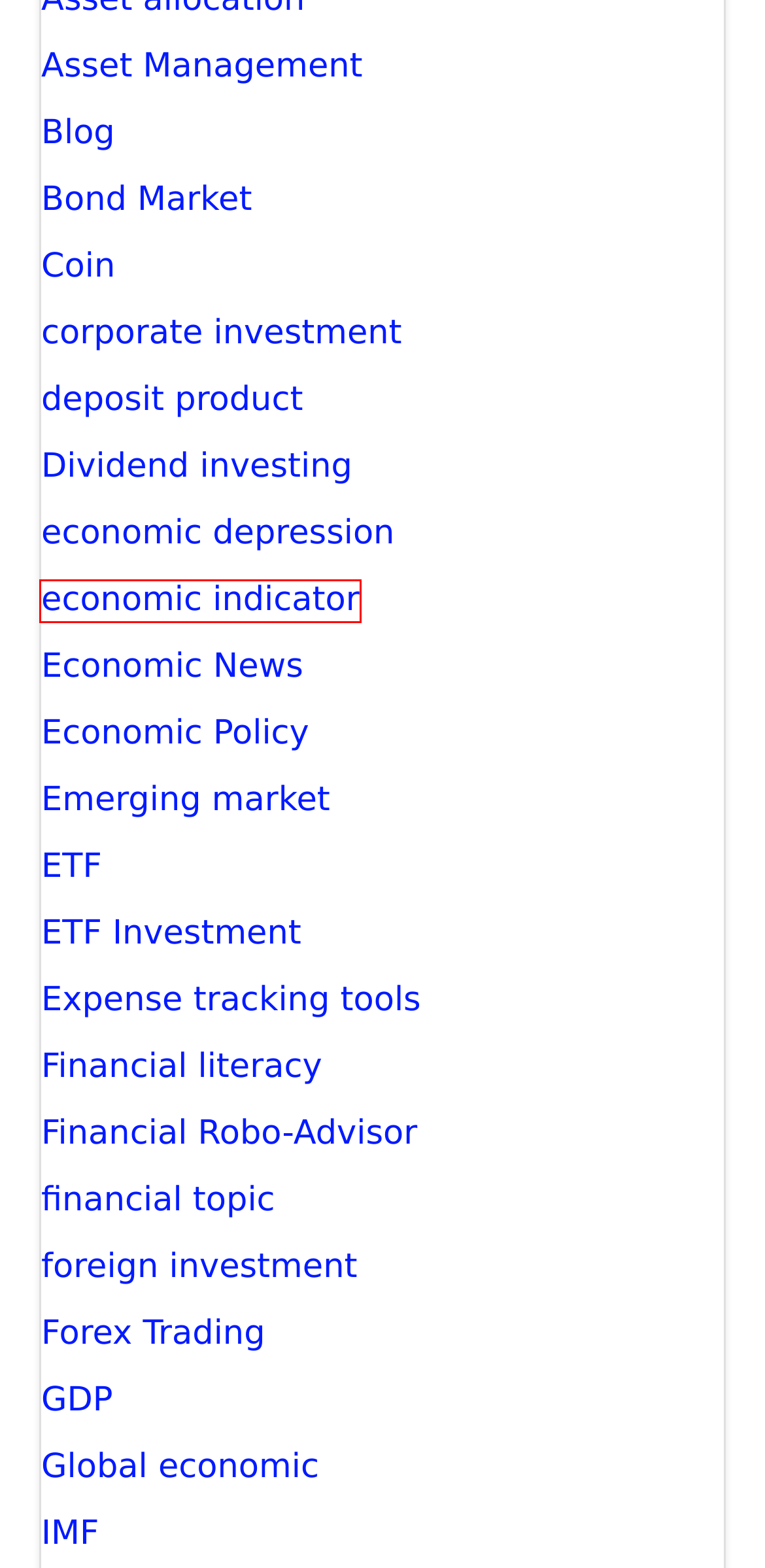Evaluate the webpage screenshot and identify the element within the red bounding box. Select the webpage description that best fits the new webpage after clicking the highlighted element. Here are the candidates:
A. economic indicator - The flow of money
B. Financial literacy - The flow of money
C. Blog - The flow of money
D. Bond Market - The flow of money
E. ETF Investment - The flow of money
F. Emerging market - The flow of money
G. Coin - The flow of money
H. ETF - The flow of money

A